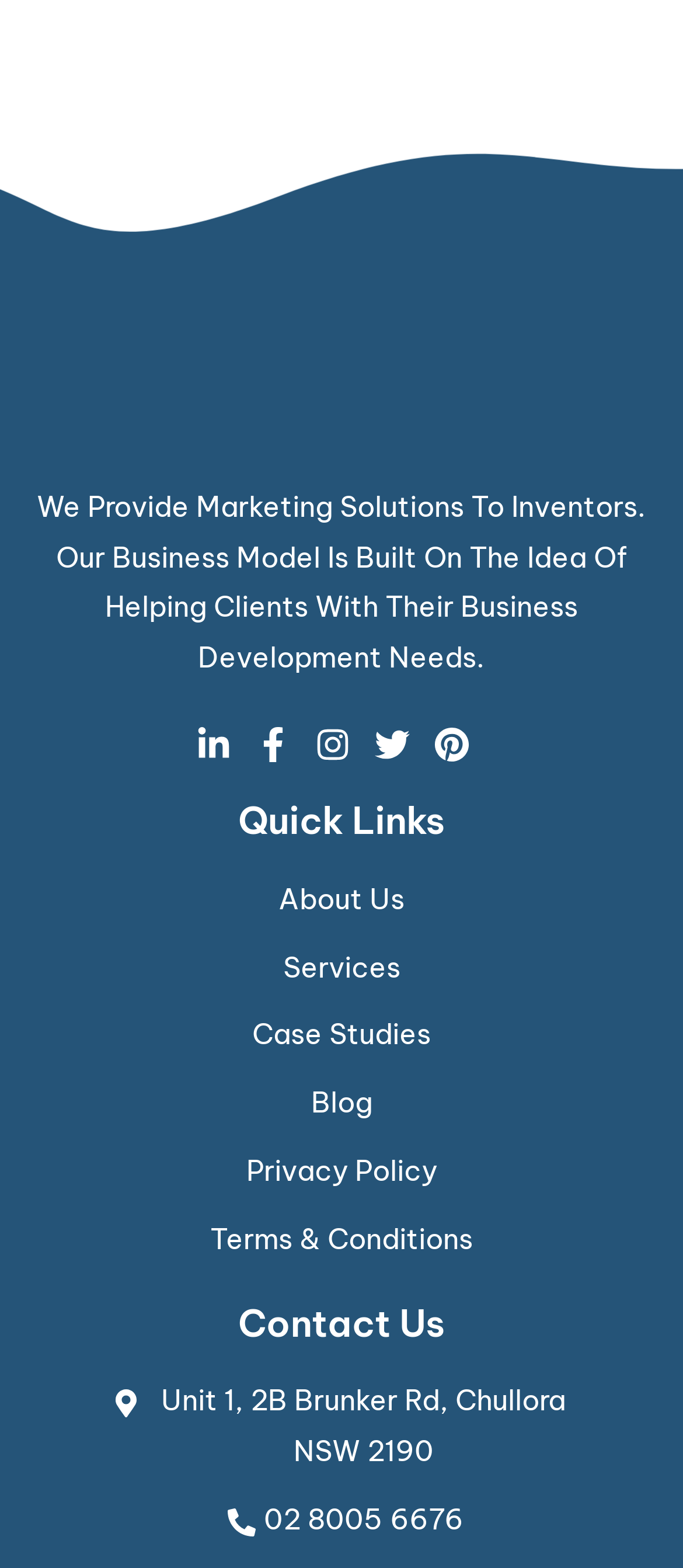Pinpoint the bounding box coordinates of the element that must be clicked to accomplish the following instruction: "Contact us at the given address". The coordinates should be in the format of four float numbers between 0 and 1, i.e., [left, top, right, bottom].

[0.154, 0.877, 0.846, 0.942]